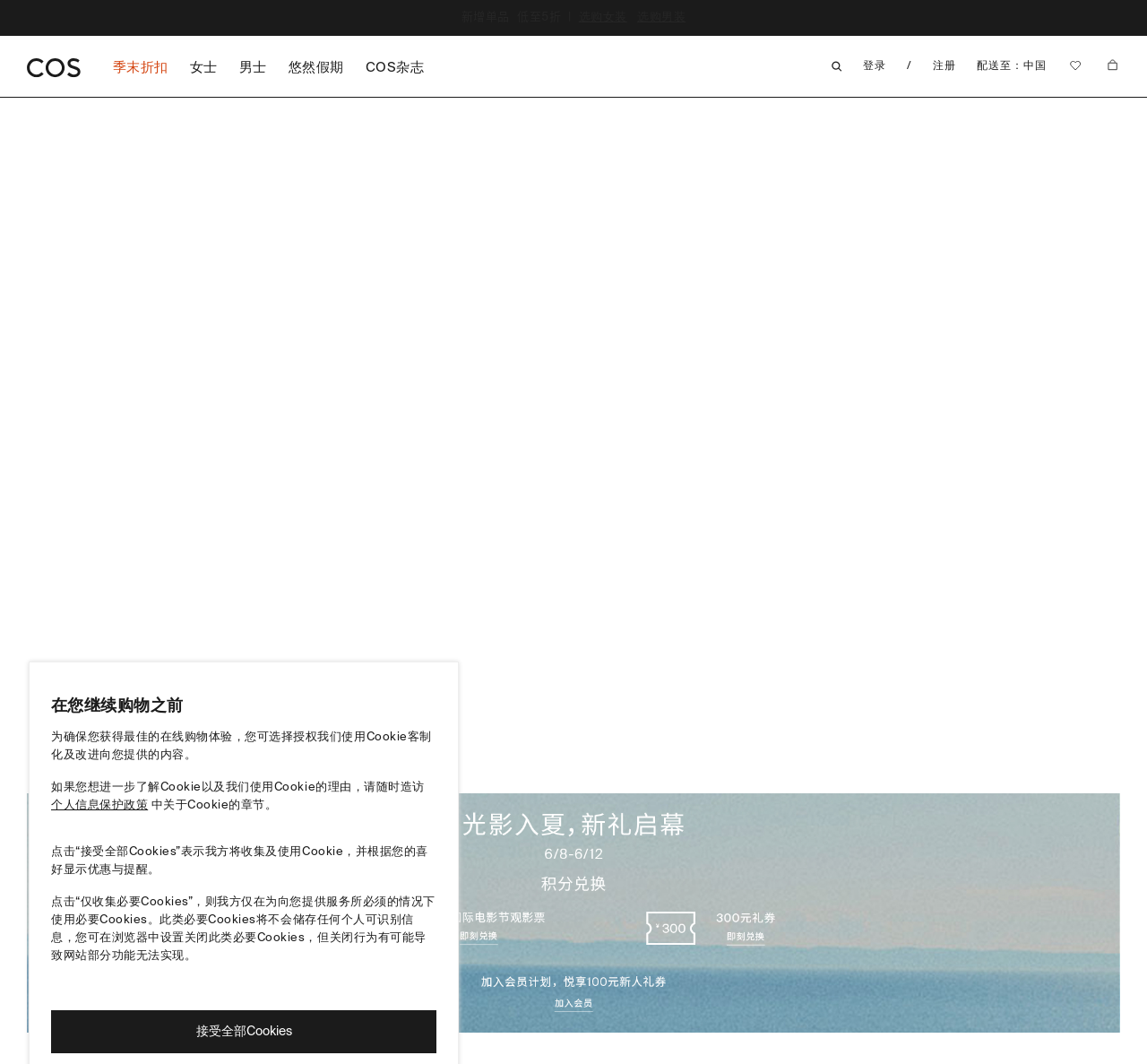Could you specify the bounding box coordinates for the clickable section to complete the following instruction: "Log in to your account"?

[0.744, 0.045, 0.782, 0.078]